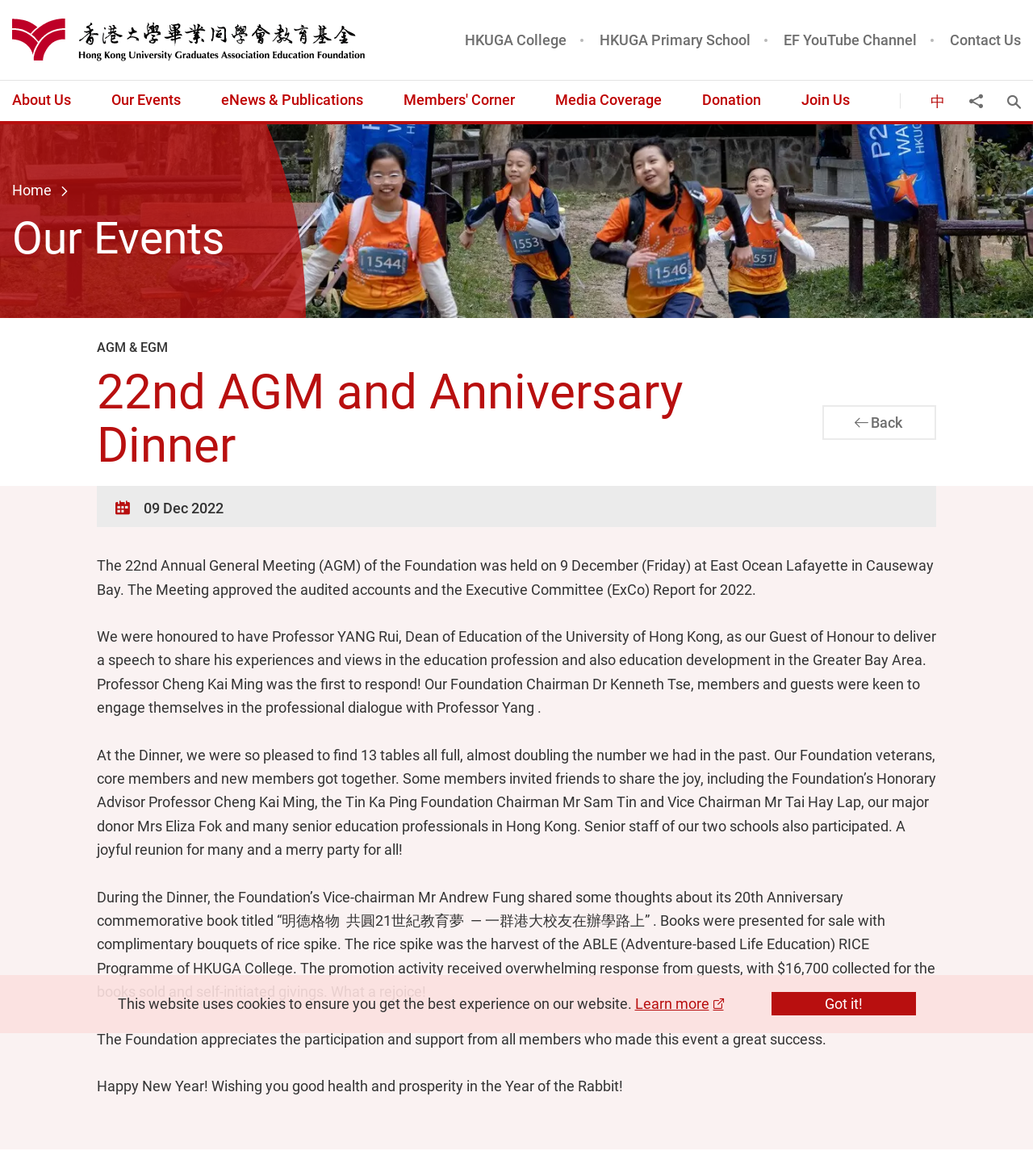Carefully examine the image and provide an in-depth answer to the question: Who was the Guest of Honour at the 22nd AGM and Anniversary Dinner?

The article about the 22nd AGM and Anniversary Dinner mentions that Professor YANG Rui, Dean of Education of the University of Hong Kong, was the Guest of Honour at the event. He delivered a speech to share his experiences and views in the education profession and also education development in the Greater Bay Area.